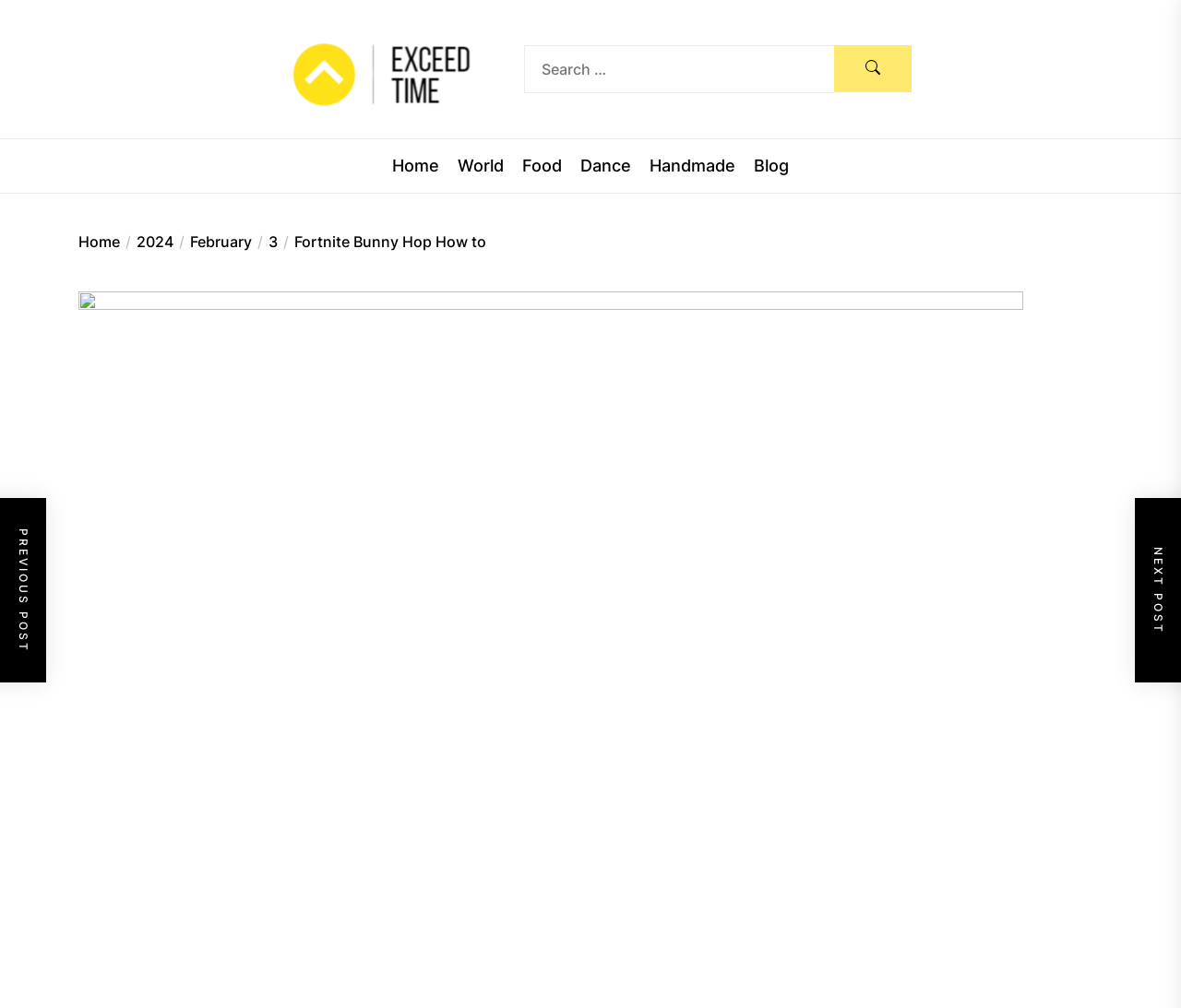Determine the bounding box coordinates for the UI element described. Format the coordinates as (top-left x, top-left y, bottom-right x, bottom-right y) and ensure all values are between 0 and 1. Element description: Food

[0.442, 0.156, 0.476, 0.173]